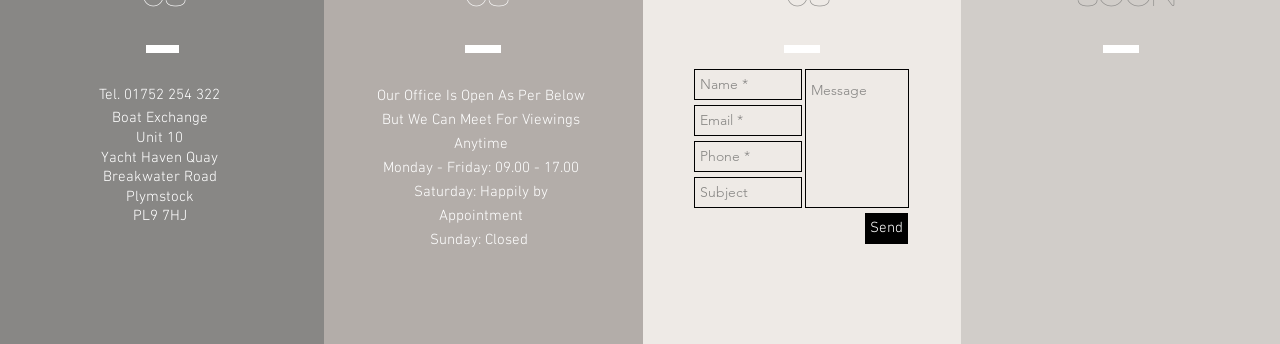Ascertain the bounding box coordinates for the UI element detailed here: "placeholder="Message"". The coordinates should be provided as [left, top, right, bottom] with each value being a float between 0 and 1.

[0.629, 0.201, 0.71, 0.605]